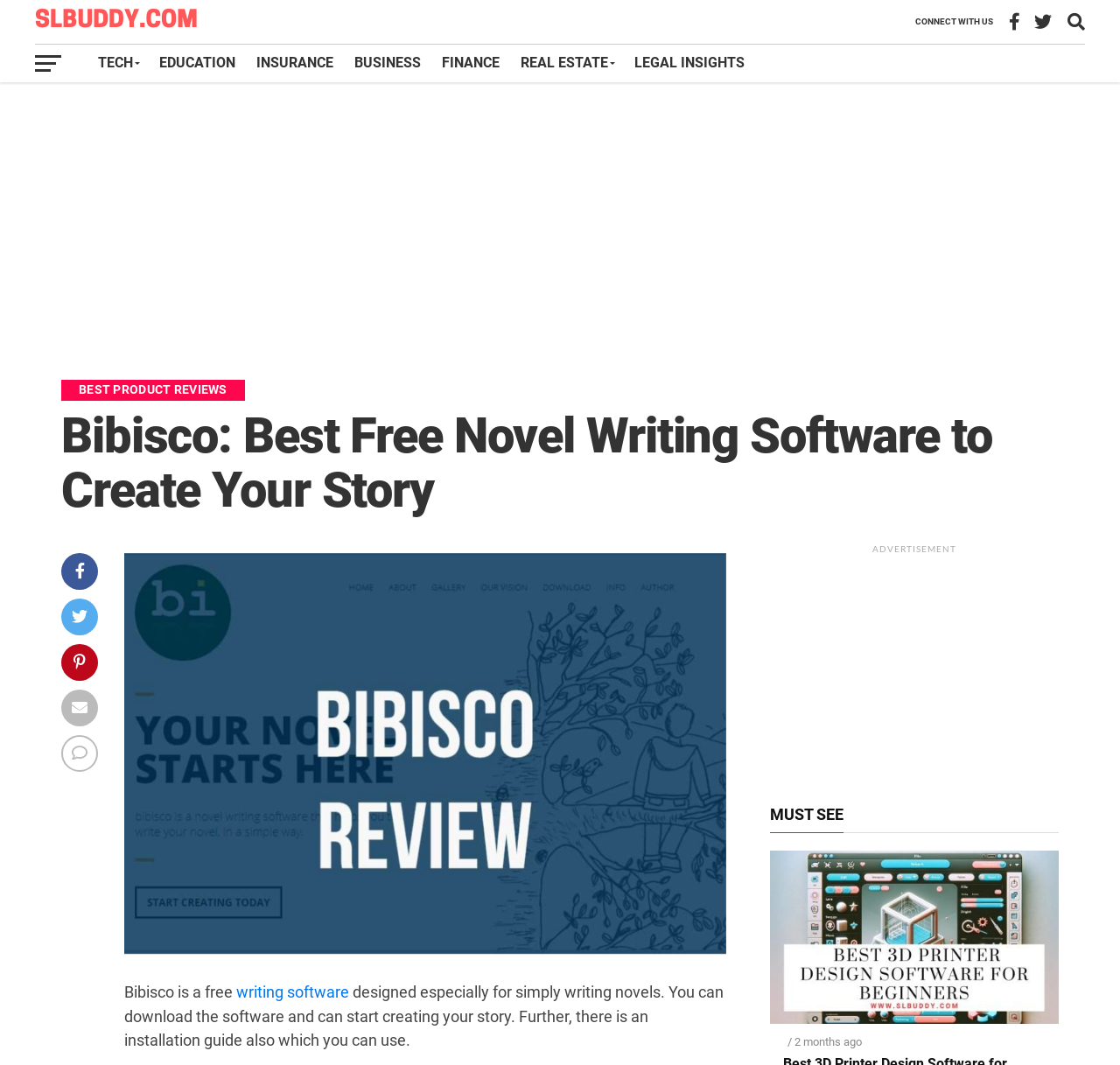Provide the bounding box coordinates for the area that should be clicked to complete the instruction: "Read the news".

None